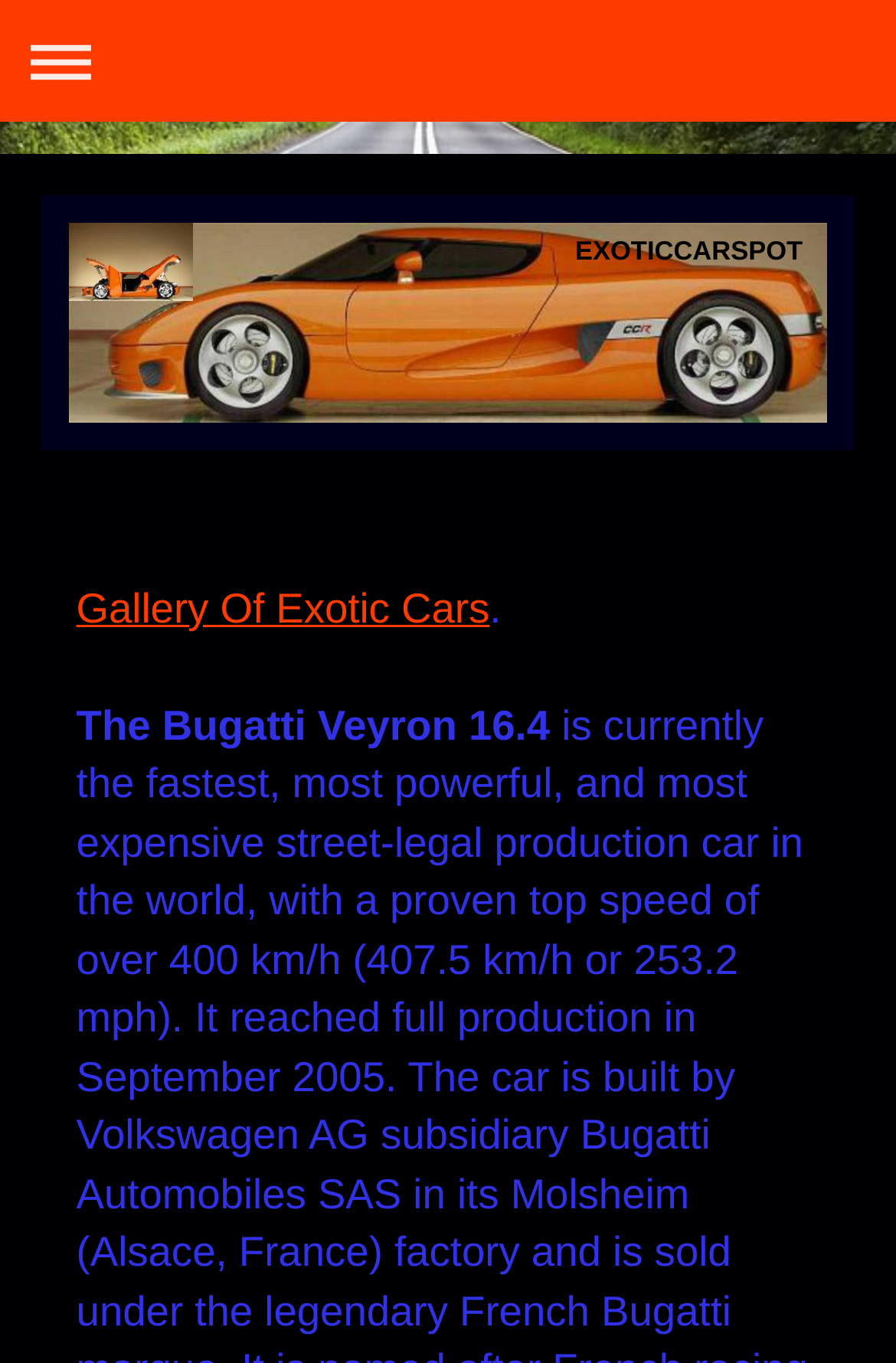Find the bounding box coordinates of the UI element according to this description: "Expand/collapse navigation".

[0.013, 0.008, 0.987, 0.081]